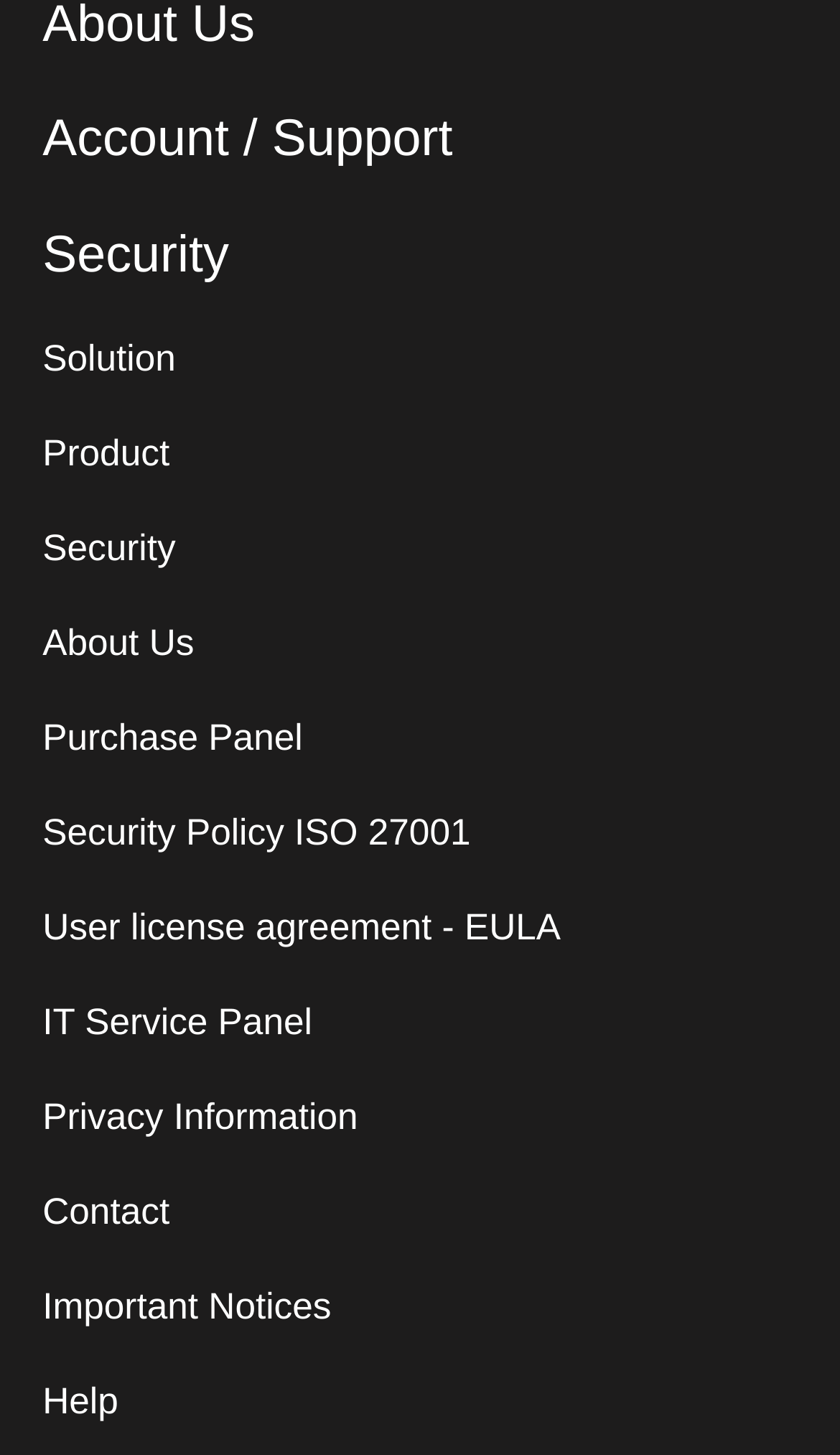Identify the bounding box coordinates for the region to click in order to carry out this instruction: "Read the user license agreement". Provide the coordinates using four float numbers between 0 and 1, formatted as [left, top, right, bottom].

[0.051, 0.624, 0.668, 0.652]